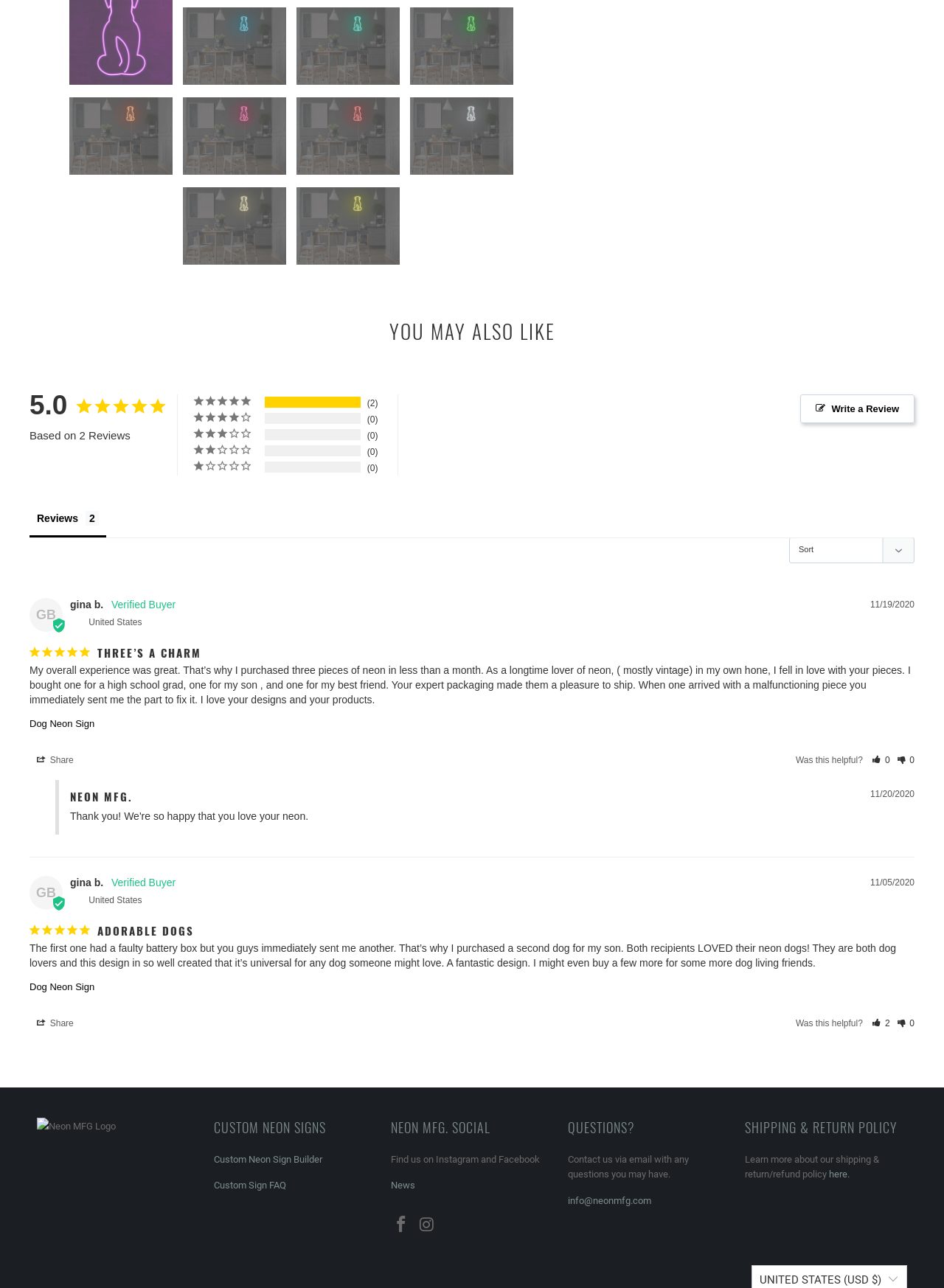Please identify the bounding box coordinates of the element on the webpage that should be clicked to follow this instruction: "Write a review". The bounding box coordinates should be given as four float numbers between 0 and 1, formatted as [left, top, right, bottom].

[0.848, 0.306, 0.969, 0.328]